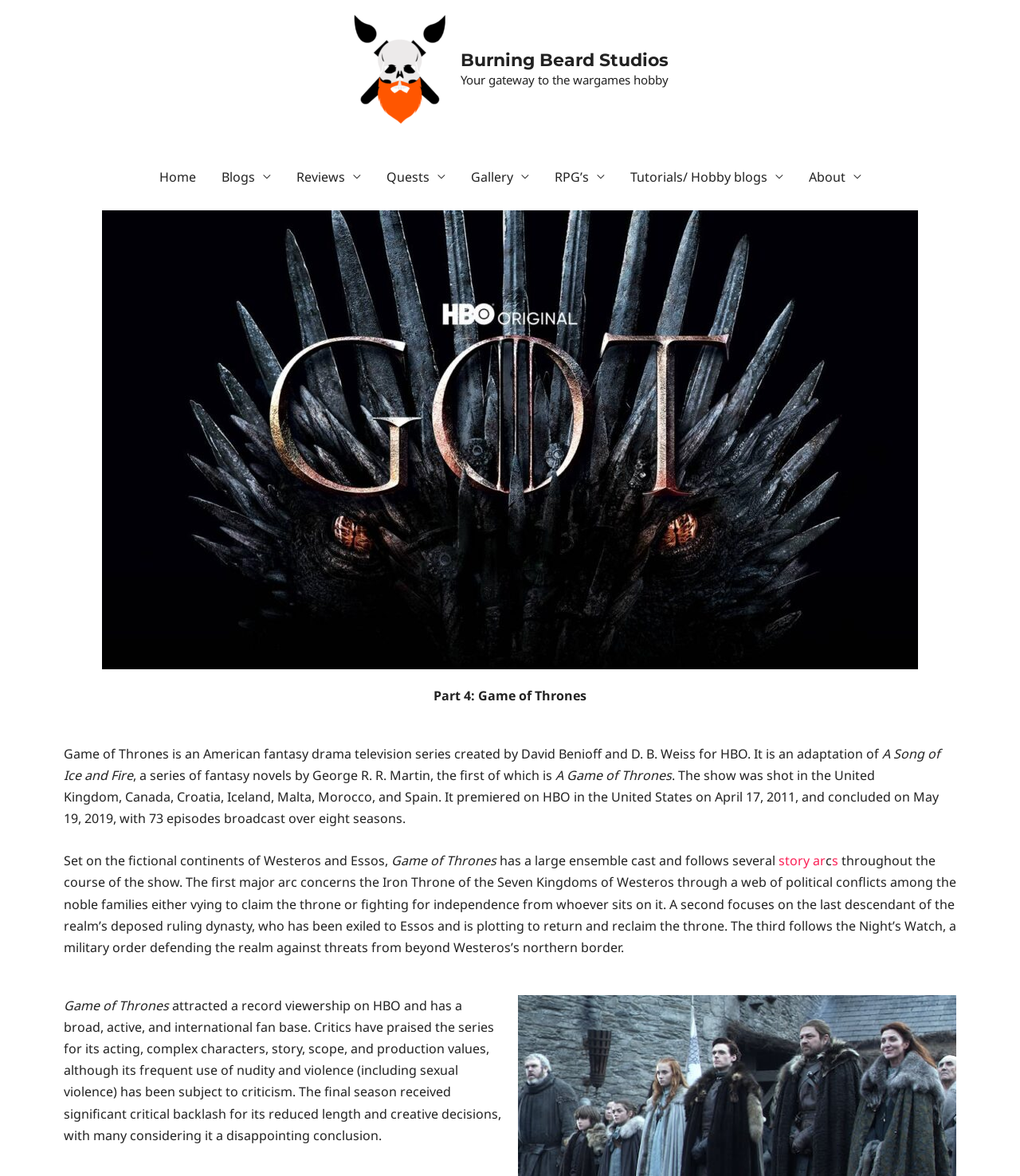Predict the bounding box coordinates of the area that should be clicked to accomplish the following instruction: "Click on the 'story ar' link". The bounding box coordinates should consist of four float numbers between 0 and 1, i.e., [left, top, right, bottom].

[0.763, 0.724, 0.809, 0.739]